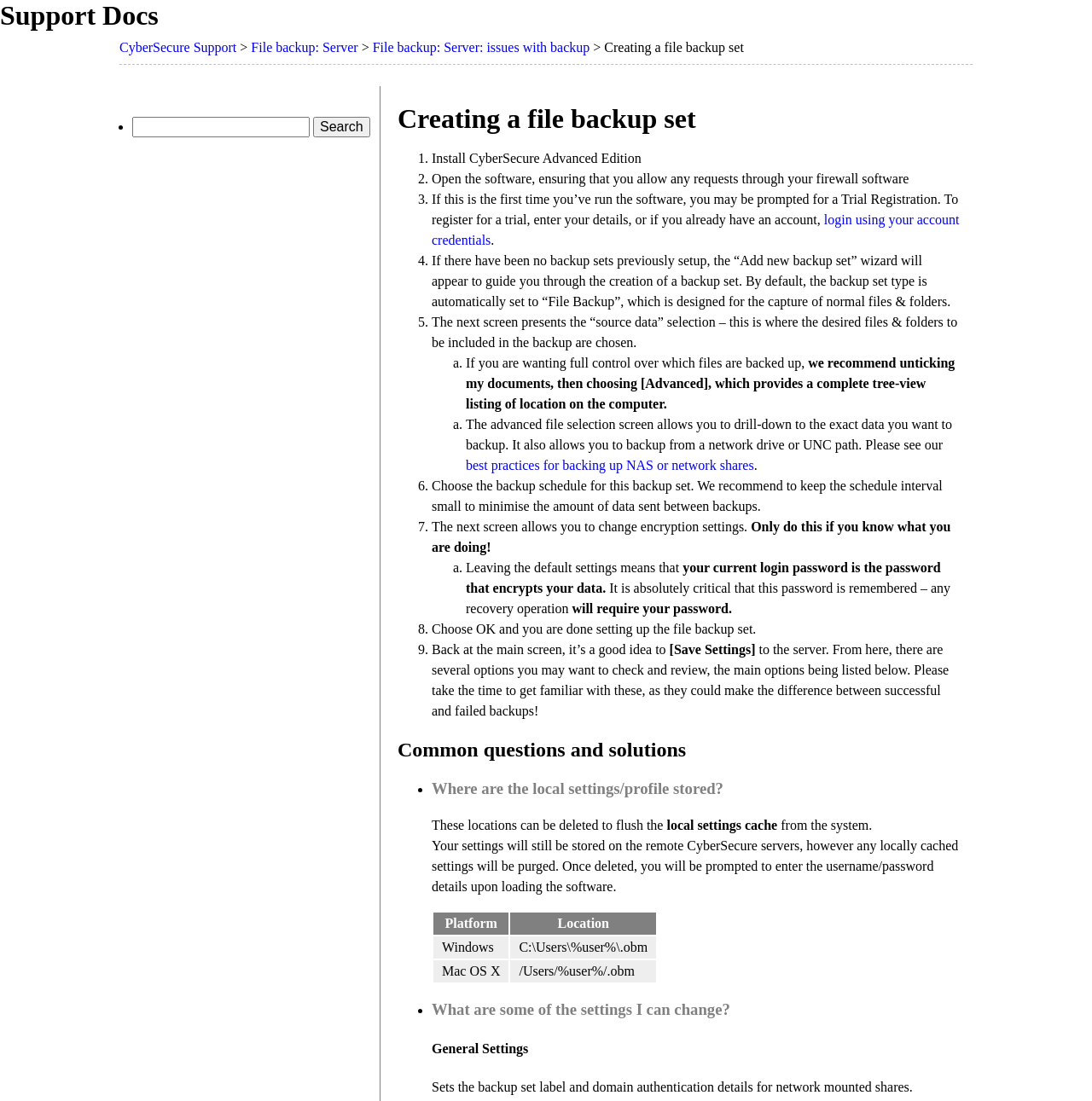Provide the bounding box coordinates of the section that needs to be clicked to accomplish the following instruction: "Click on 'Save Settings'."

[0.613, 0.583, 0.692, 0.596]